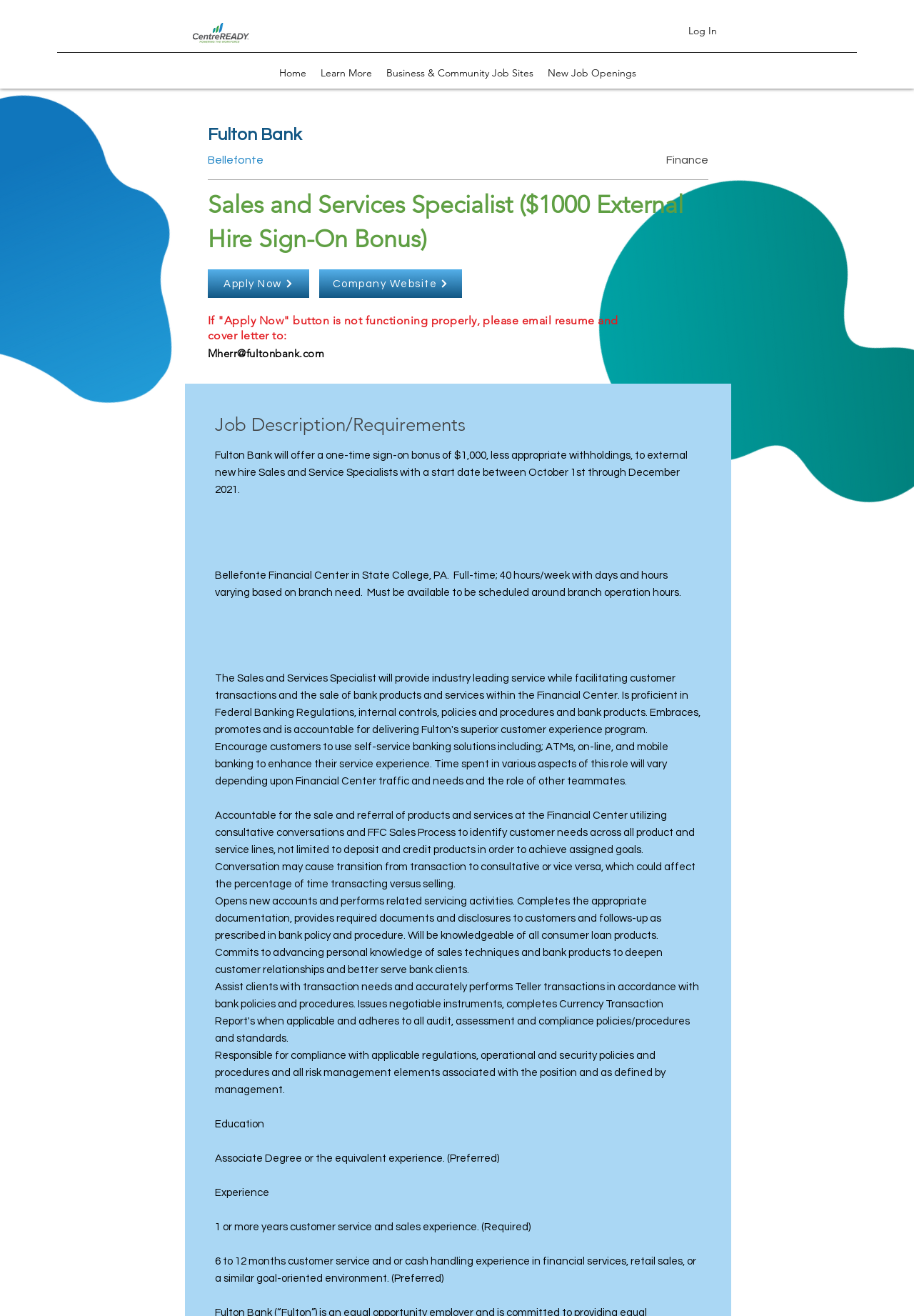What is the amount of the sign-on bonus?
Look at the image and provide a short answer using one word or a phrase.

$1,000